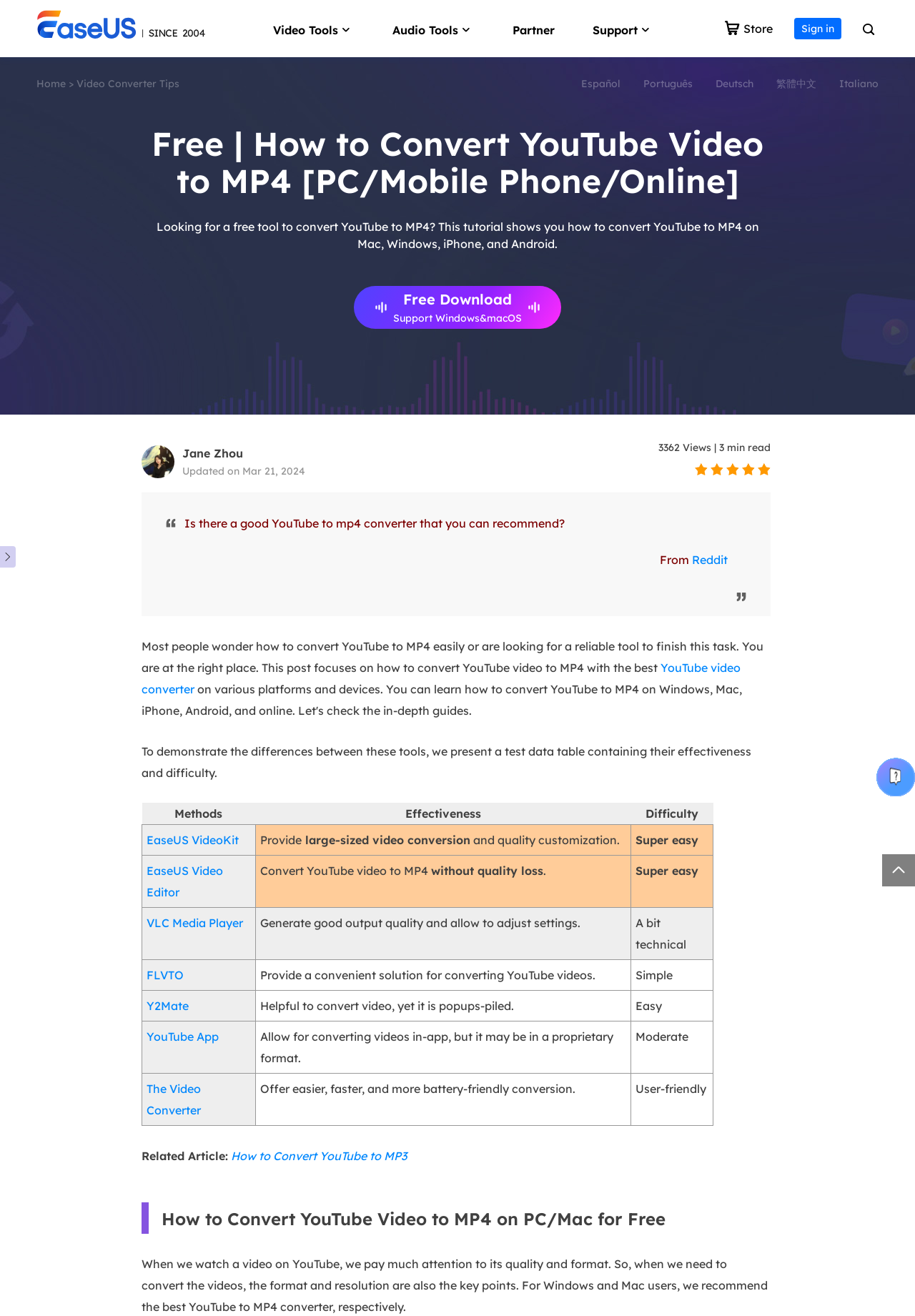What is the purpose of the 'Video Converter Tips' link?
Refer to the image and answer the question using a single word or phrase.

To provide video converter tips